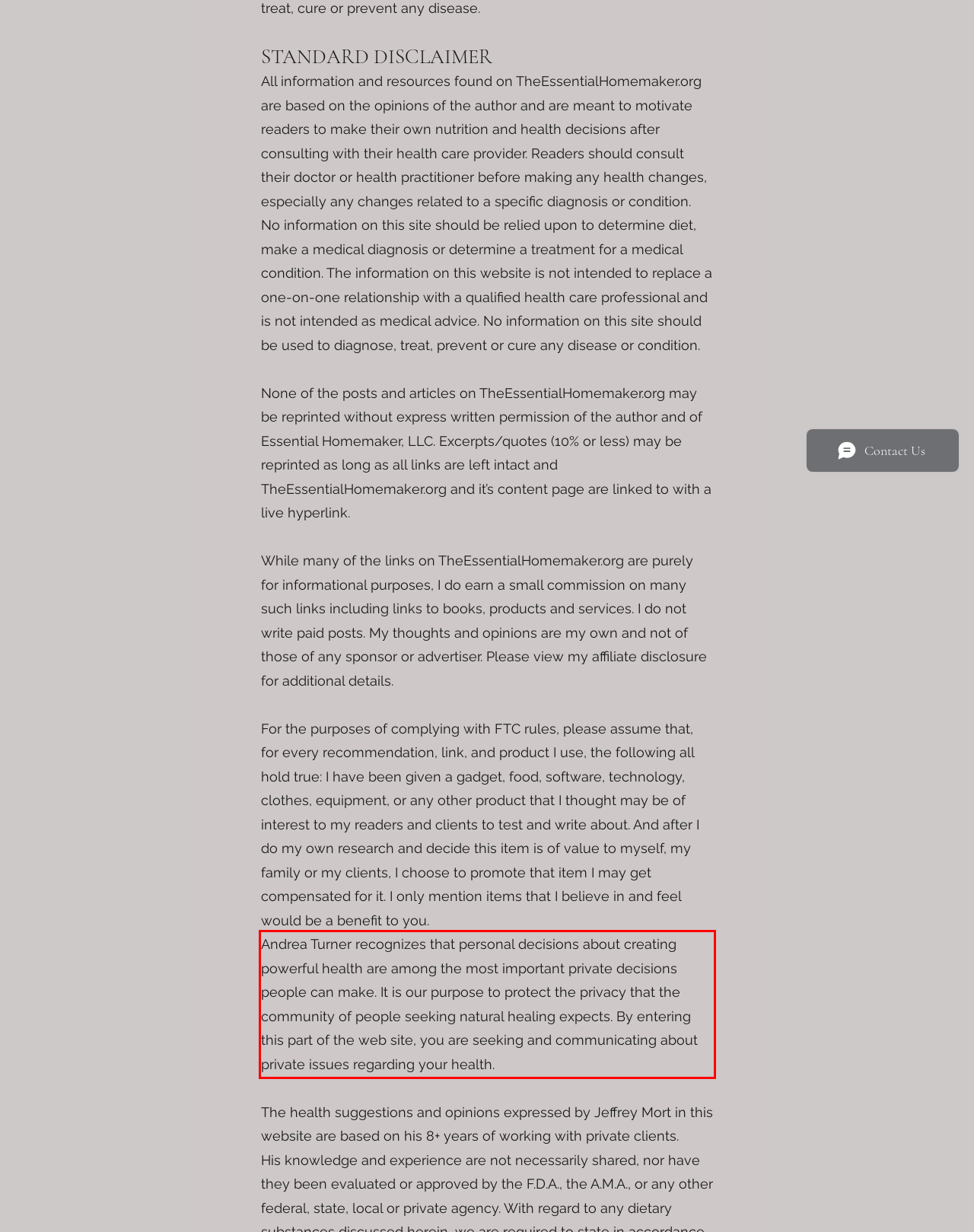Within the screenshot of the webpage, there is a red rectangle. Please recognize and generate the text content inside this red bounding box.

Andrea Turner recognizes that personal decisions about creating powerful health are among the most important private decisions people can make. It is our purpose to protect the privacy that the community of people seeking natural healing expects. By entering this part of the web site, you are seeking and communicating about private issues regarding your health.